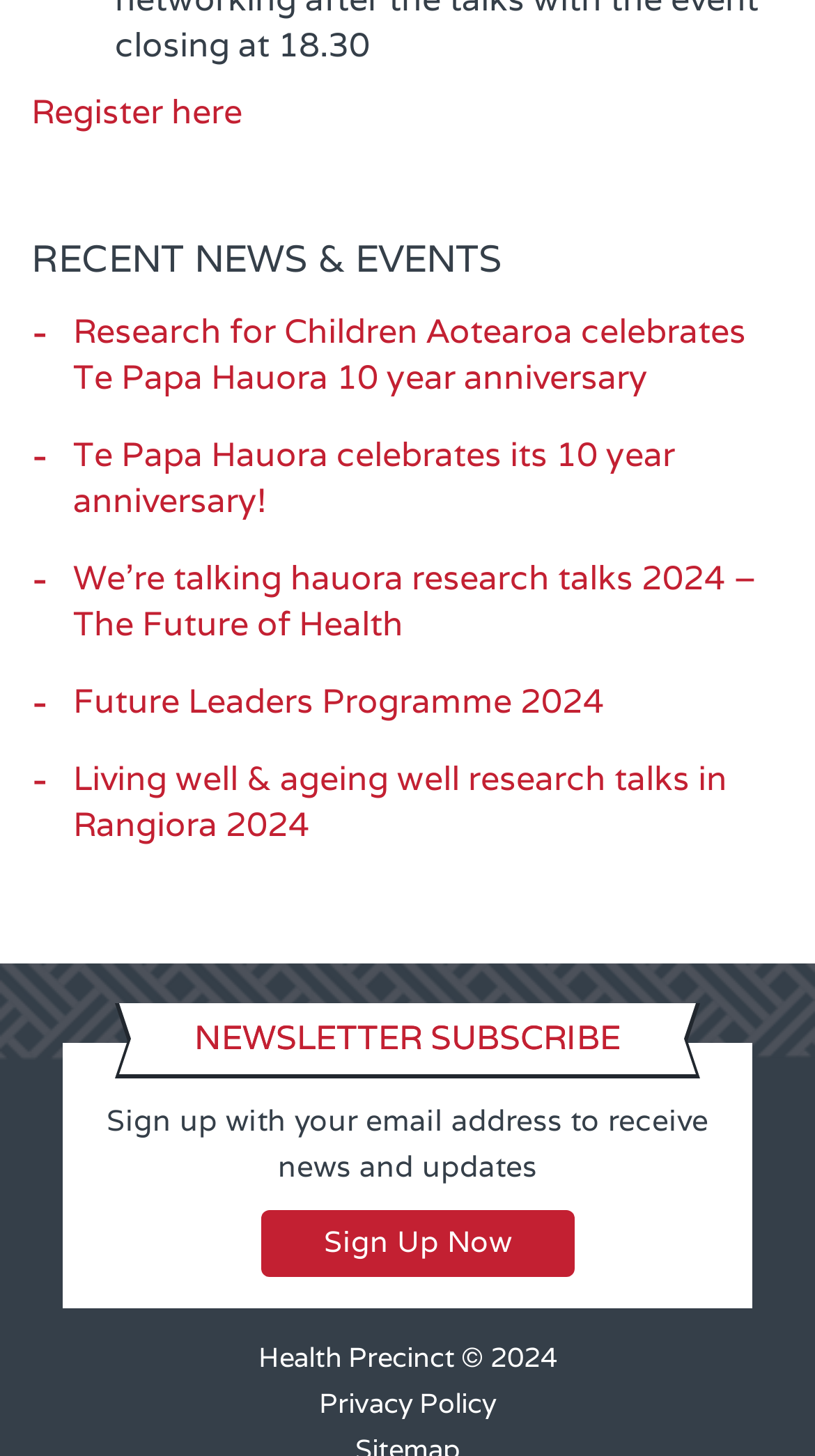Provide the bounding box coordinates for the UI element described in this sentence: "title="twitter"". The coordinates should be four float values between 0 and 1, i.e., [left, top, right, bottom].

None